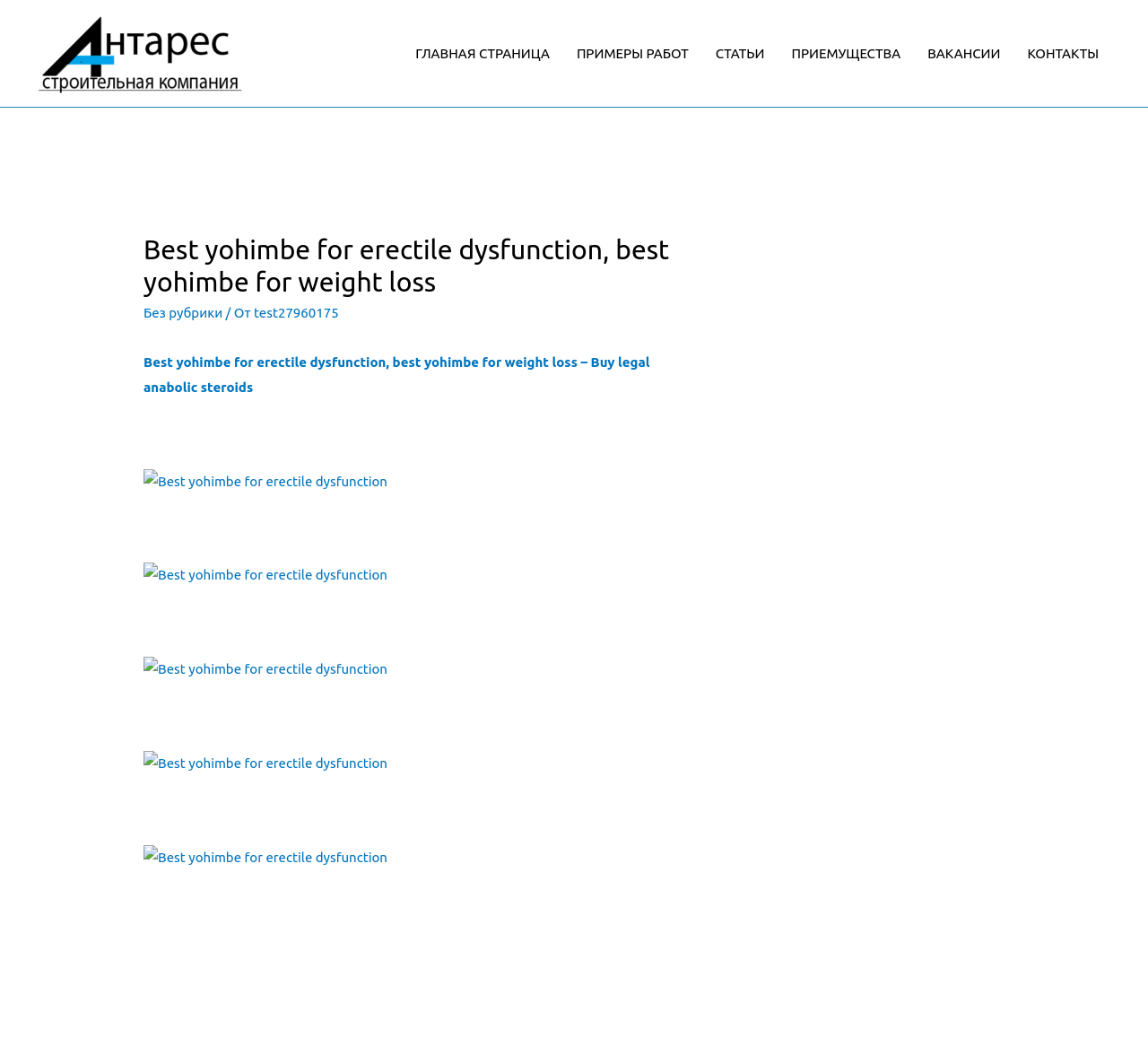Please specify the bounding box coordinates of the clickable section necessary to execute the following command: "View the Best yohimbe for erectile dysfunction article".

[0.125, 0.451, 0.337, 0.466]